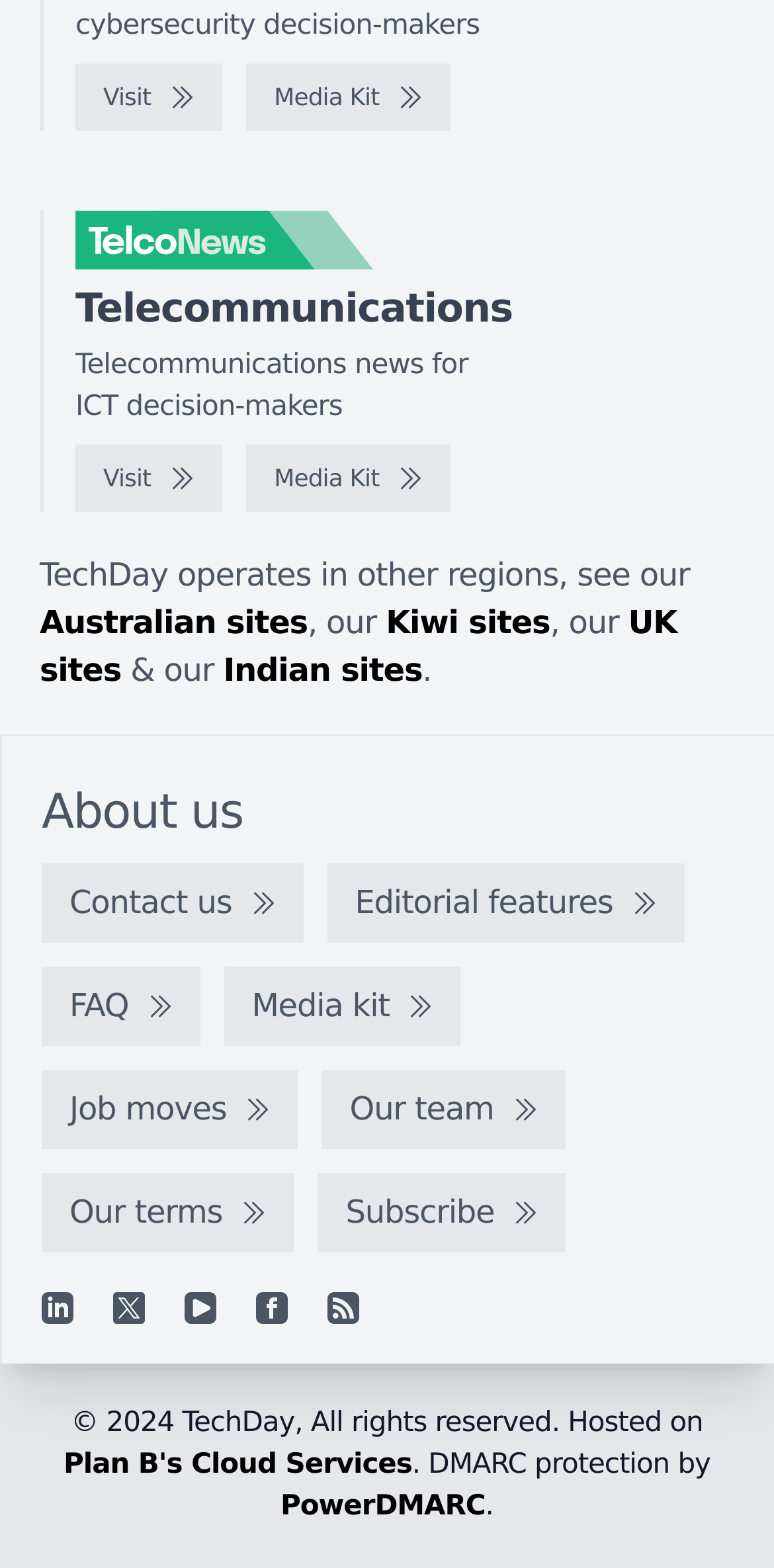Determine the bounding box for the UI element as described: "PowerDMARC". The coordinates should be represented as four float numbers between 0 and 1, formatted as [left, top, right, bottom].

[0.362, 0.951, 0.627, 0.971]